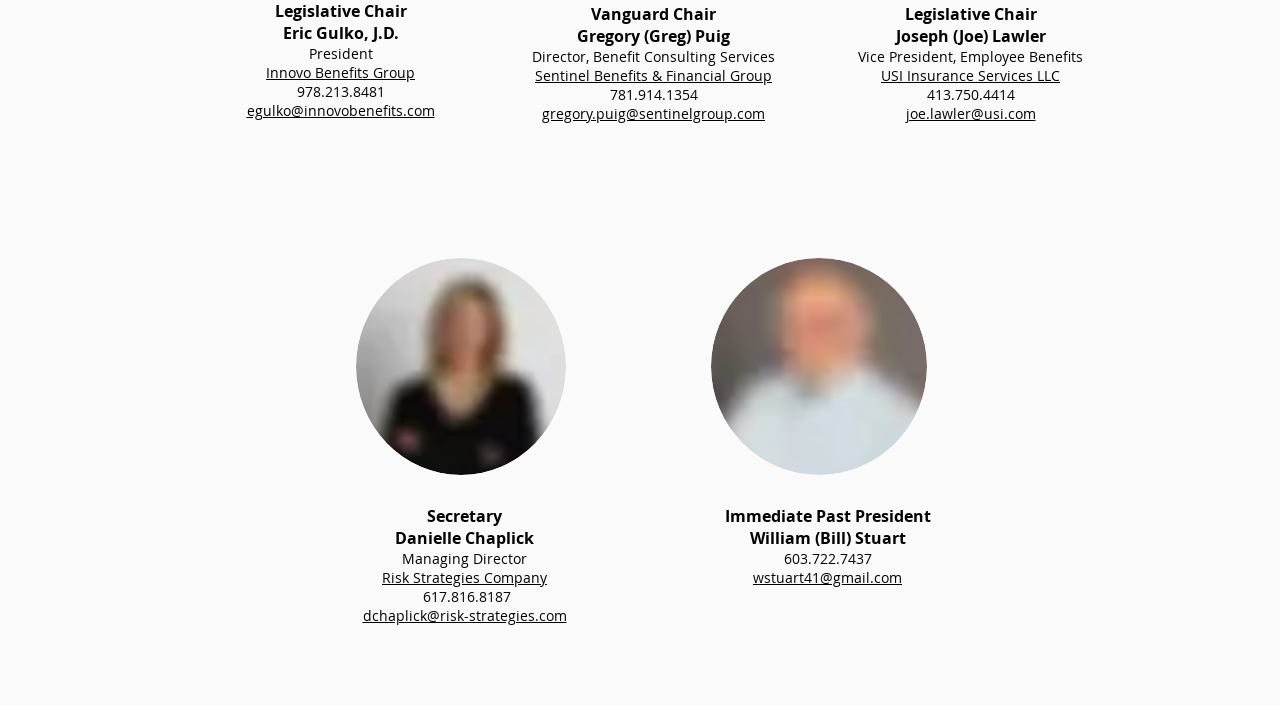What is the title of the first person listed?
Based on the visual details in the image, please answer the question thoroughly.

The first person listed is Eric Gulko, J.D., and his title is Legislative Chair, which is indicated by the StaticText element with the text 'Legislative Chair'.